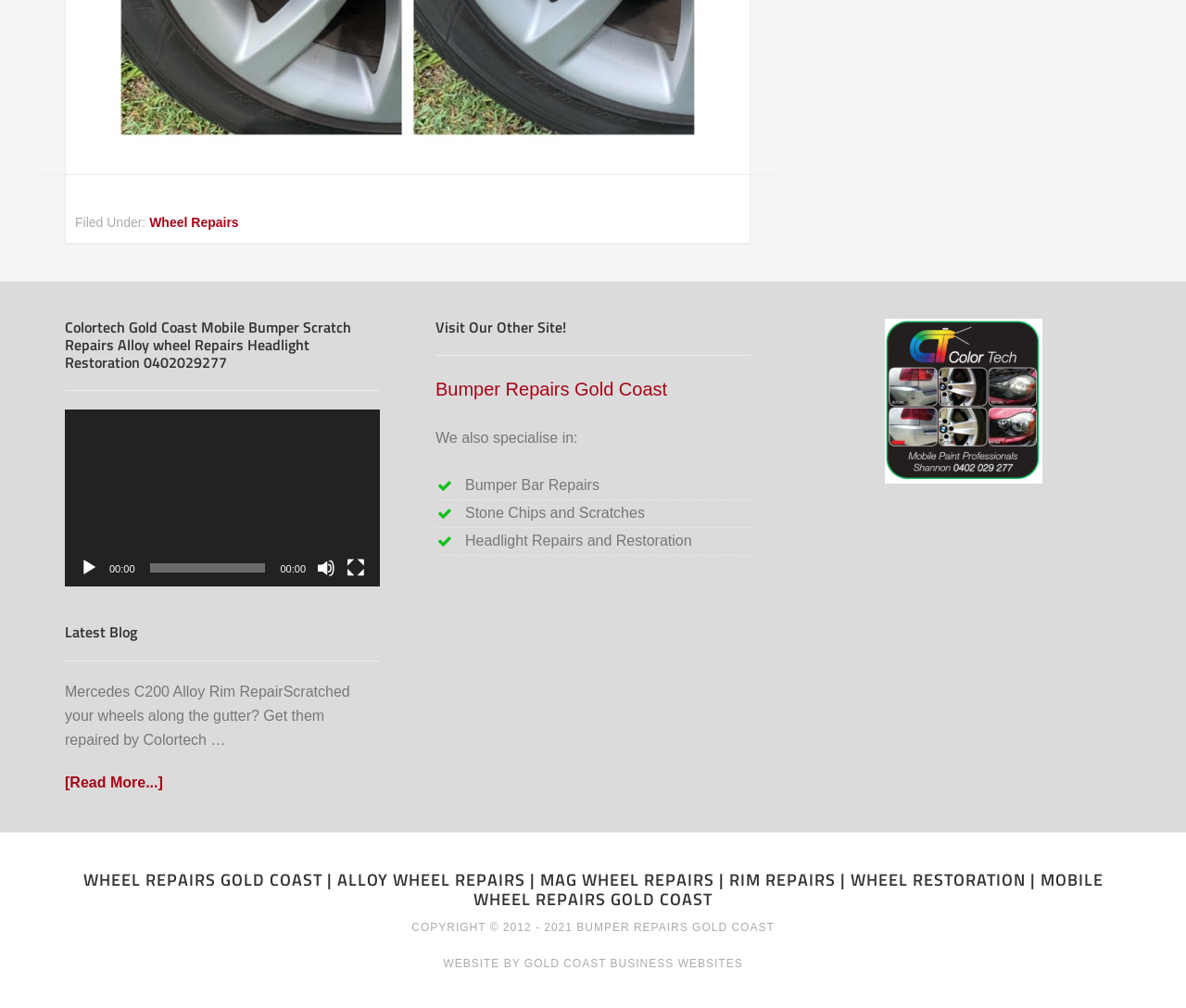Could you provide the bounding box coordinates for the portion of the screen to click to complete this instruction: "Play the video"?

[0.067, 0.555, 0.083, 0.573]